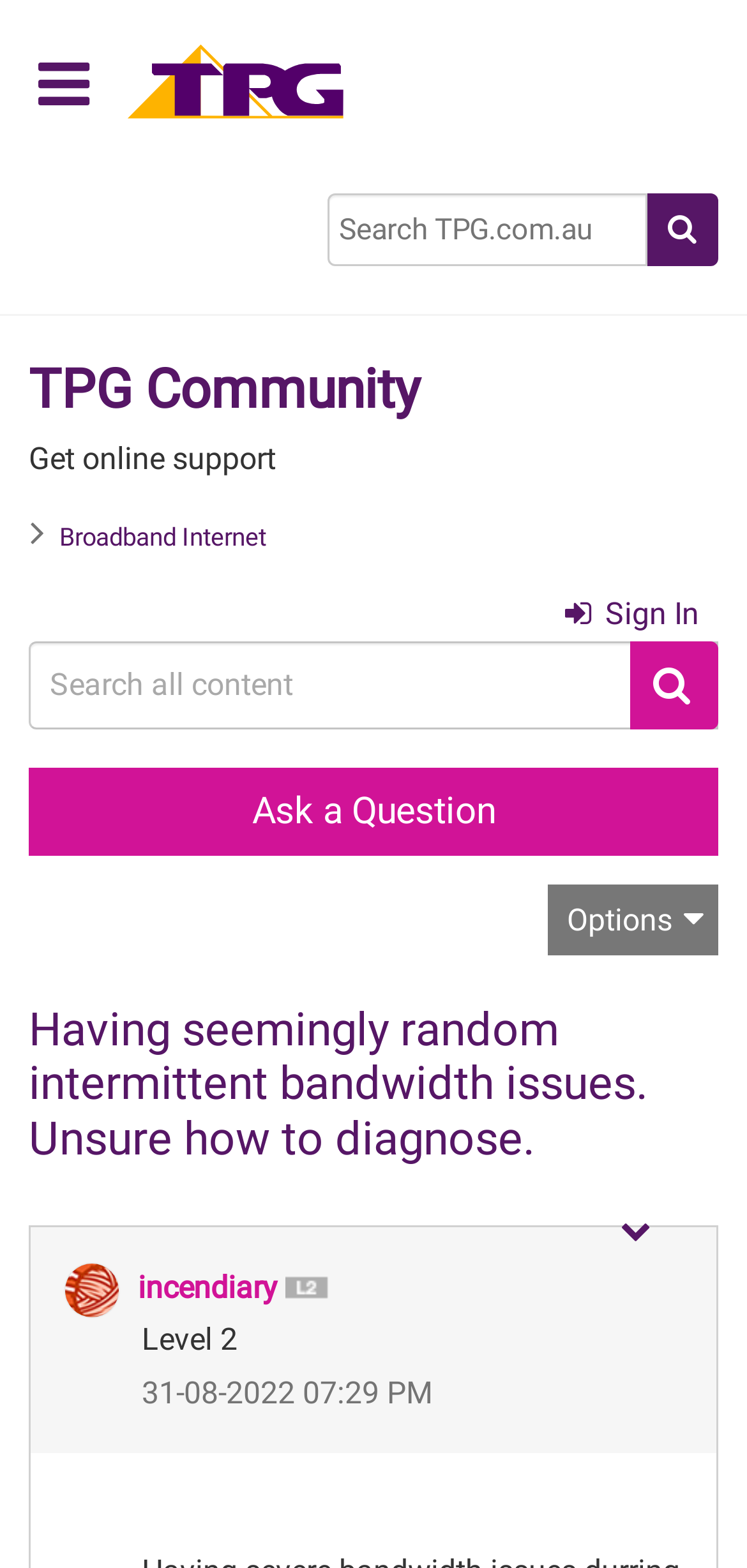Please find the bounding box coordinates of the section that needs to be clicked to achieve this instruction: "Ask a question".

[0.038, 0.489, 0.962, 0.545]